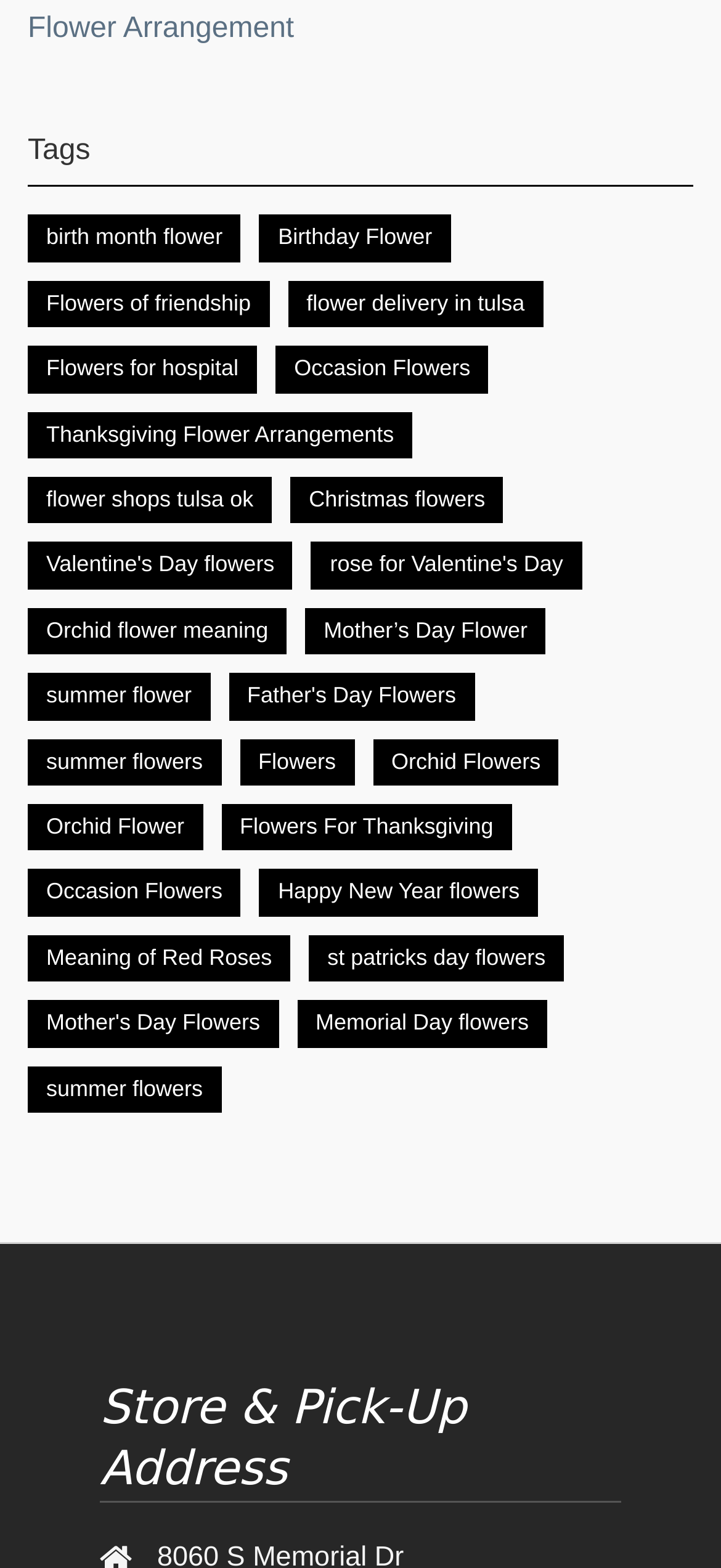What is the main category of flowers?
Answer the question with detailed information derived from the image.

Based on the links provided on the webpage, it appears that the main category of flowers is occasion-based, such as birthday flowers, Thanksgiving flowers, and Valentine's Day flowers.